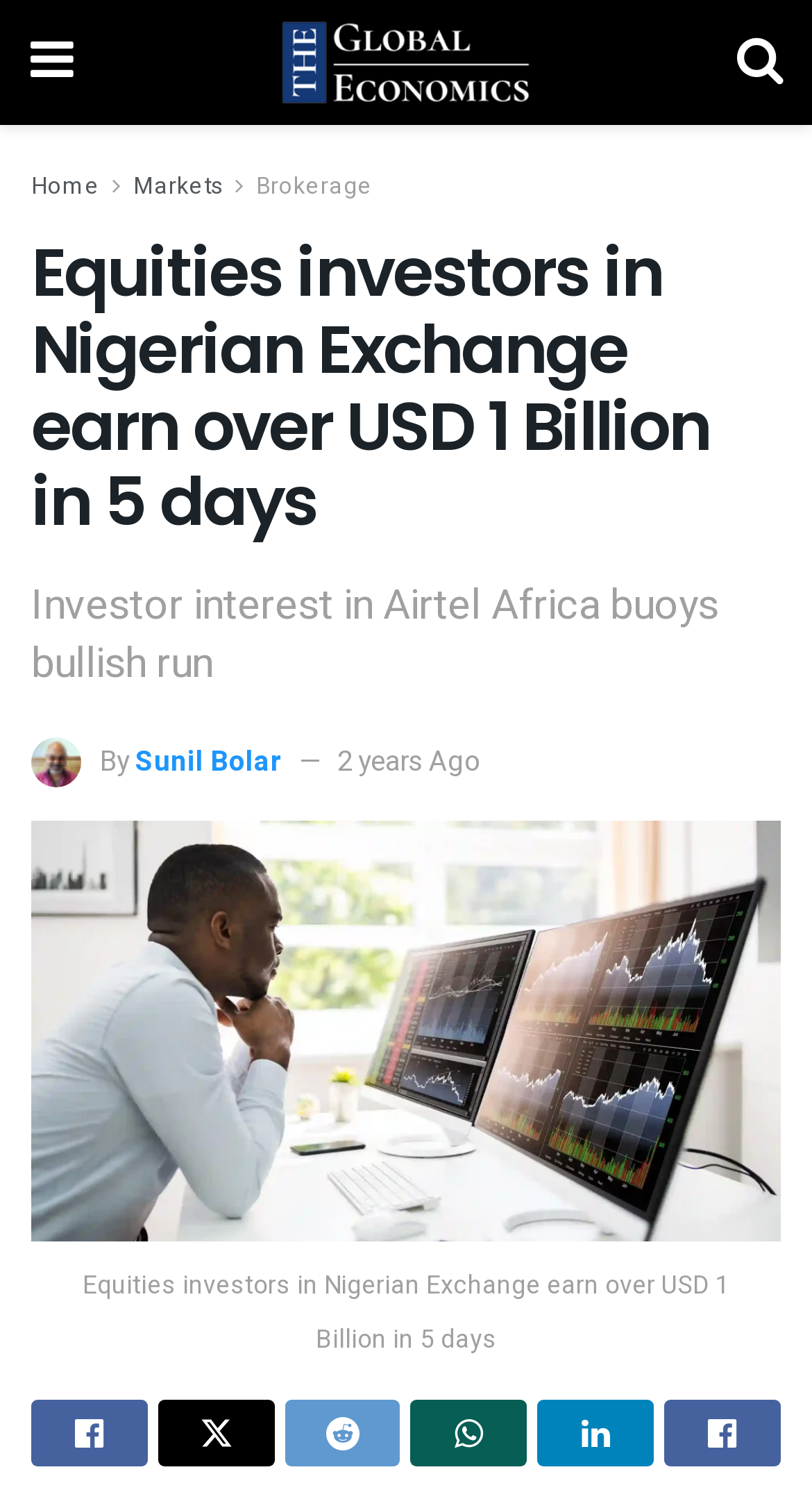Consider the image and give a detailed and elaborate answer to the question: 
Who wrote the article?

The author's name can be found by looking at the link 'Sunil Bolar' which is located below the main heading and above the time stamp '2 years Ago'.